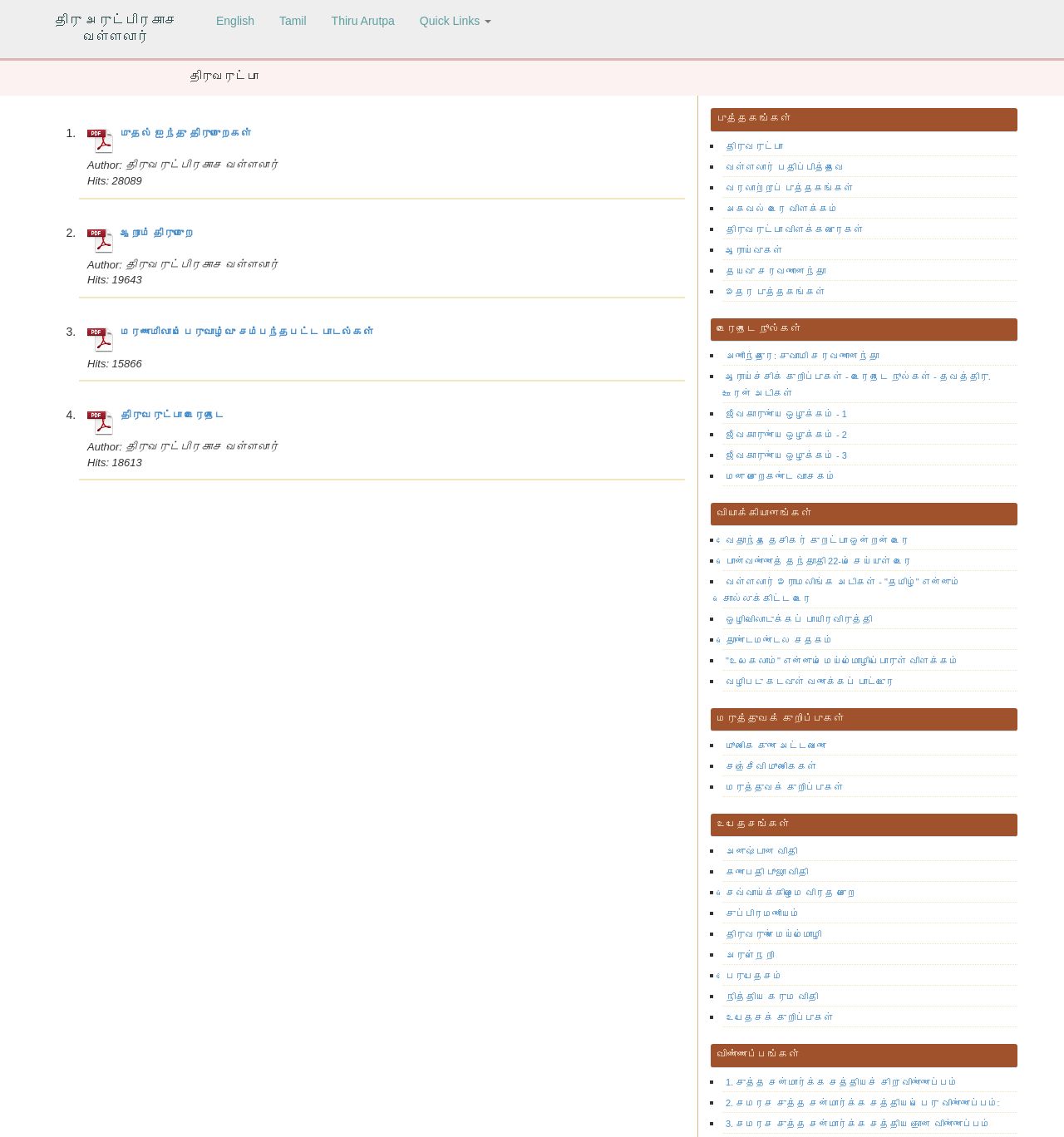Offer an in-depth caption of the entire webpage.

This webpage is dedicated to Vallalar, a Tamil saint, and features various sections related to his life, teachings, and writings. At the top, there are links to navigate to different language versions of the website, including English and Tamil.

Below the language links, there is a heading that reads "திருவருட்பா" (Thiruvarutpa), which is followed by a list of links to various articles or writings by Vallalar. Each link is accompanied by information about the author and the number of hits.

The next section is headed "புத்தகங்கள்" (Books), which lists various books written by Vallalar or related to his teachings. Each book is represented by a bullet point, and some have additional information about the author or publication.

The following sections are organized similarly, with headings such as "உரைநடை நூல்கள்" (Uraiyurai Books), "வியாக்கியானங்கள்" (Viyakkiyanangal), "மருத்துவக் குறிப்புகள்" (Medical Notes), and "உபதேசங்கள்" (Upadesangal). Each section contains a list of links to related articles, books, or writings, with some including additional information about the author or publication.

Overall, the webpage appears to be a comprehensive resource for those interested in learning about Vallalar and his teachings, with a wide range of articles, books, and writings available for exploration.